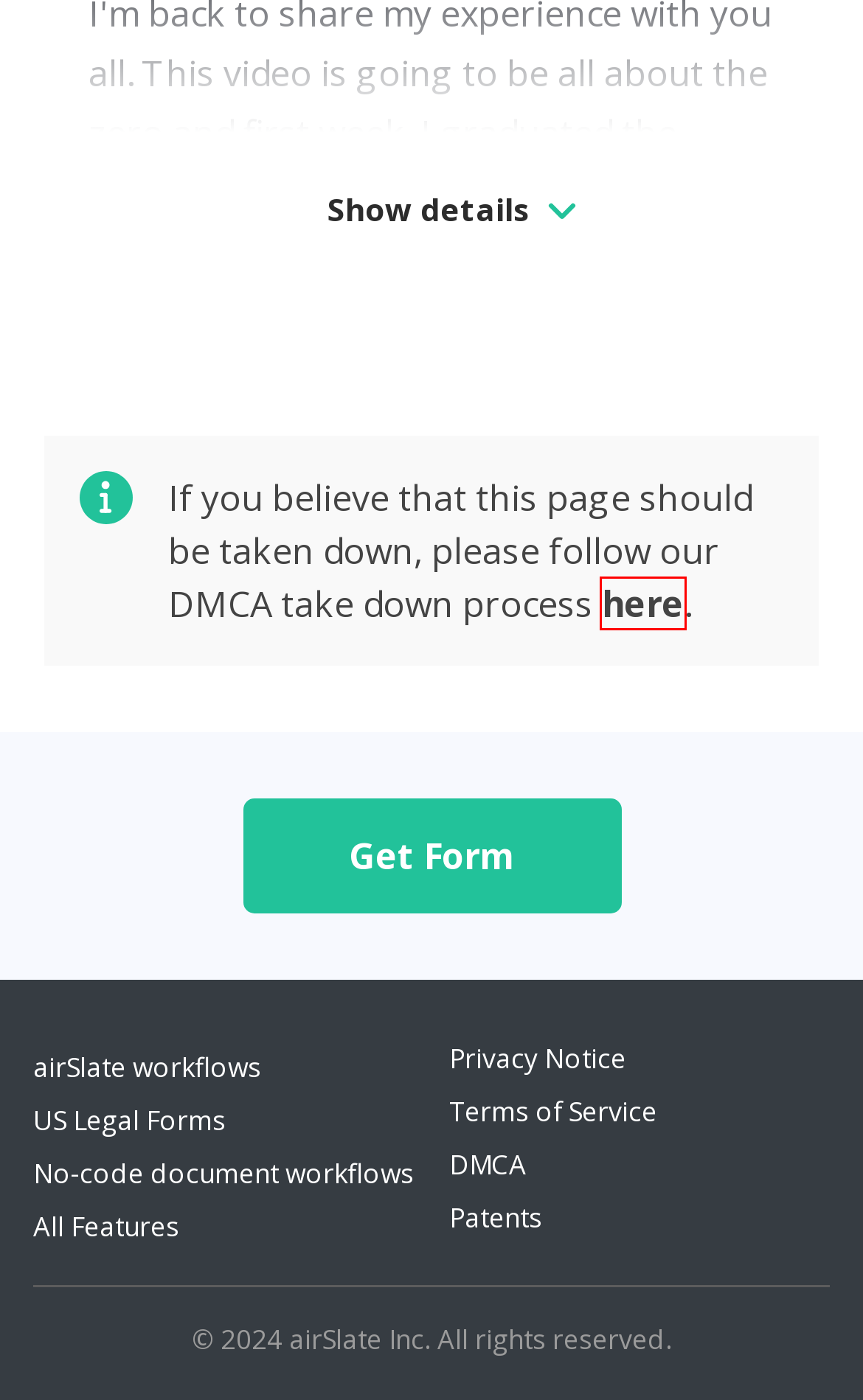You are presented with a screenshot of a webpage with a red bounding box. Select the webpage description that most closely matches the new webpage after clicking the element inside the red bounding box. The options are:
A. TERMS OF SERVICE
B. DMCA
C. Possible AF IMT 1206 Modifications
D. PRIVACY NOTICE
E. Error: File not found - pdfFiller
F. Workflow Solutions by Use Case | airSlate
G. Business Automation & Document Solutions | airSlate
H. COOKIES

B